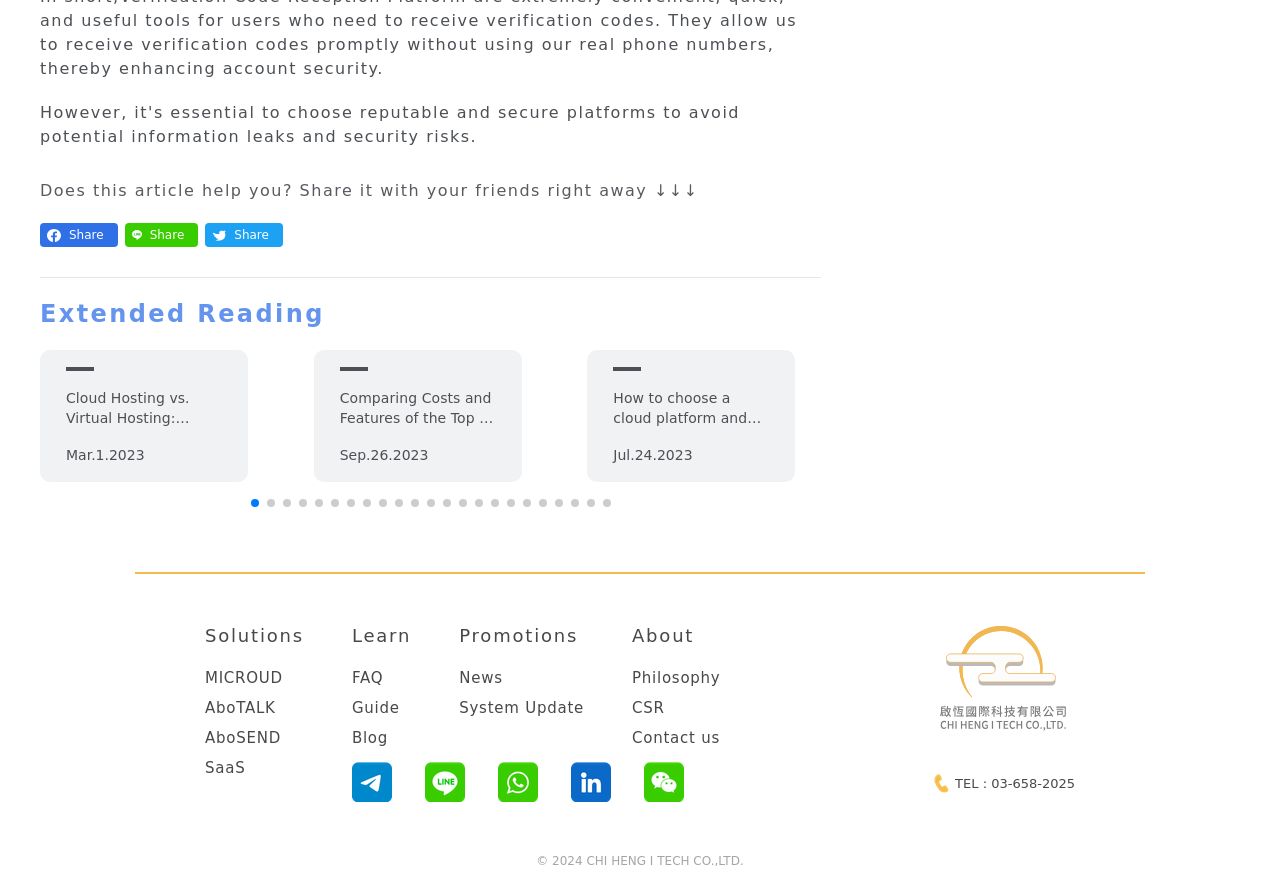Specify the bounding box coordinates of the area to click in order to execute this command: 'Share the article'. The coordinates should consist of four float numbers ranging from 0 to 1, and should be formatted as [left, top, right, bottom].

[0.031, 0.251, 0.092, 0.278]